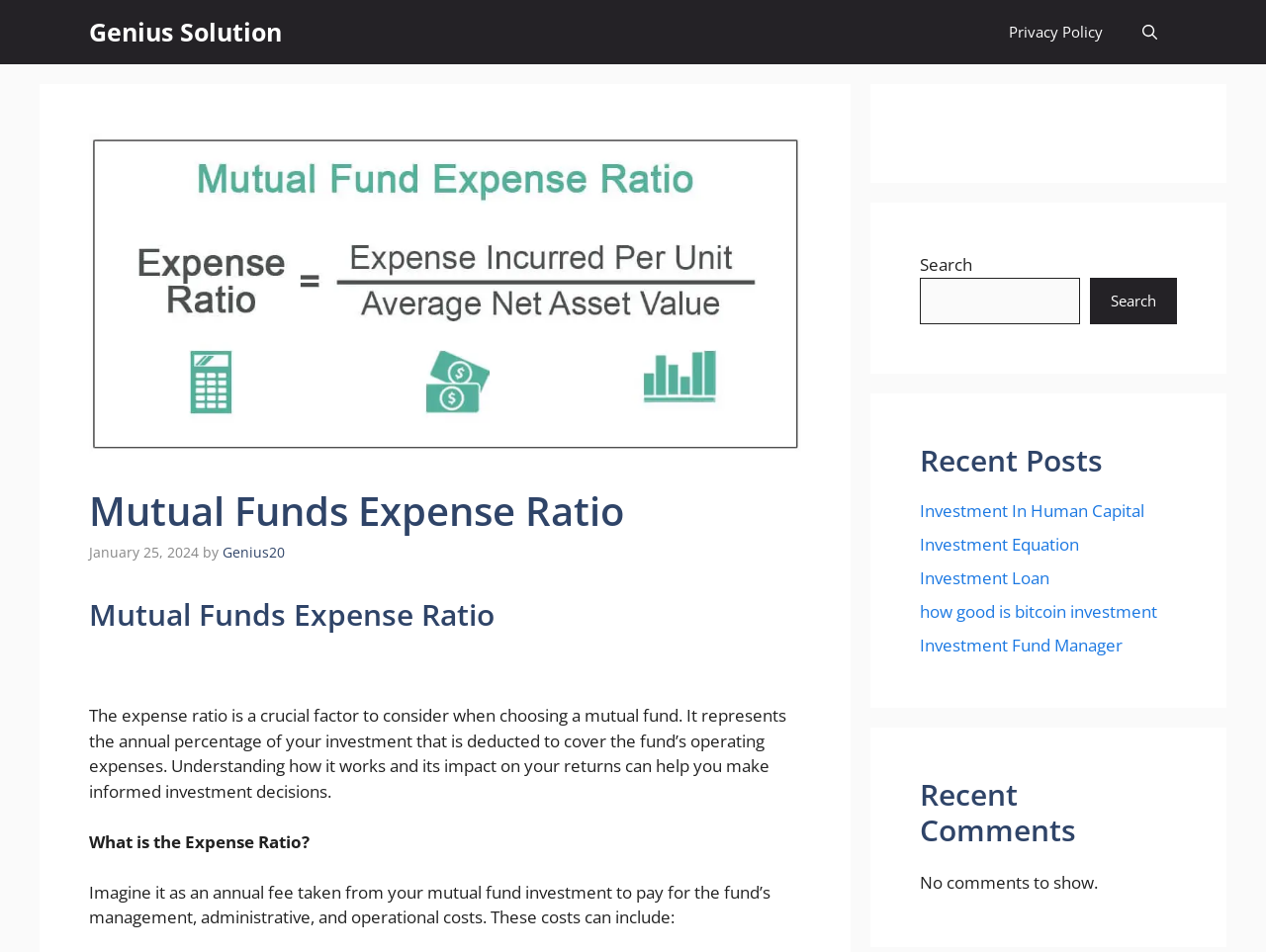Identify the bounding box for the UI element that is described as follows: "Investment Fund Manager".

[0.727, 0.666, 0.887, 0.69]